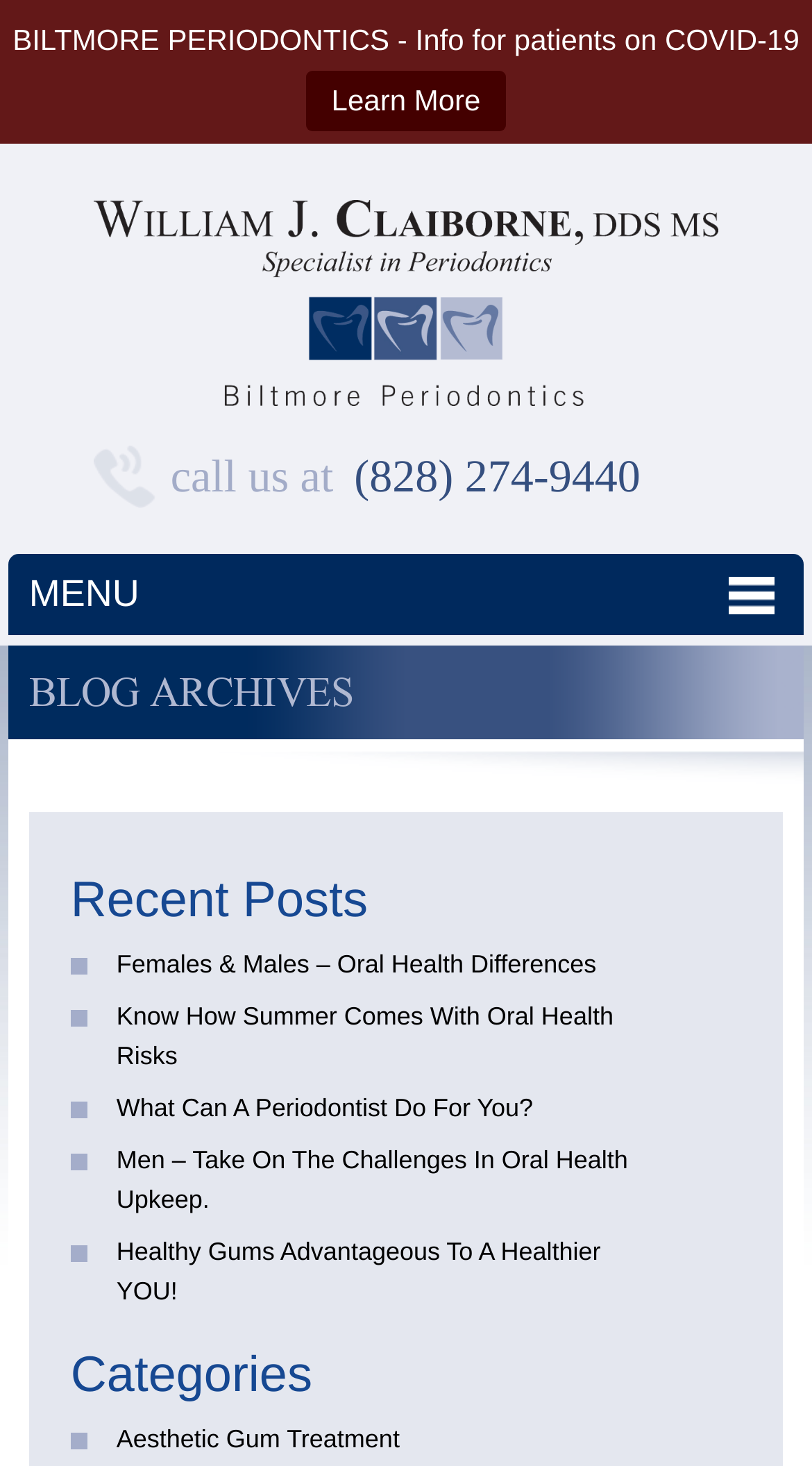Given the element description: "Learn More", predict the bounding box coordinates of the UI element it refers to, using four float numbers between 0 and 1, i.e., [left, top, right, bottom].

[0.377, 0.048, 0.623, 0.089]